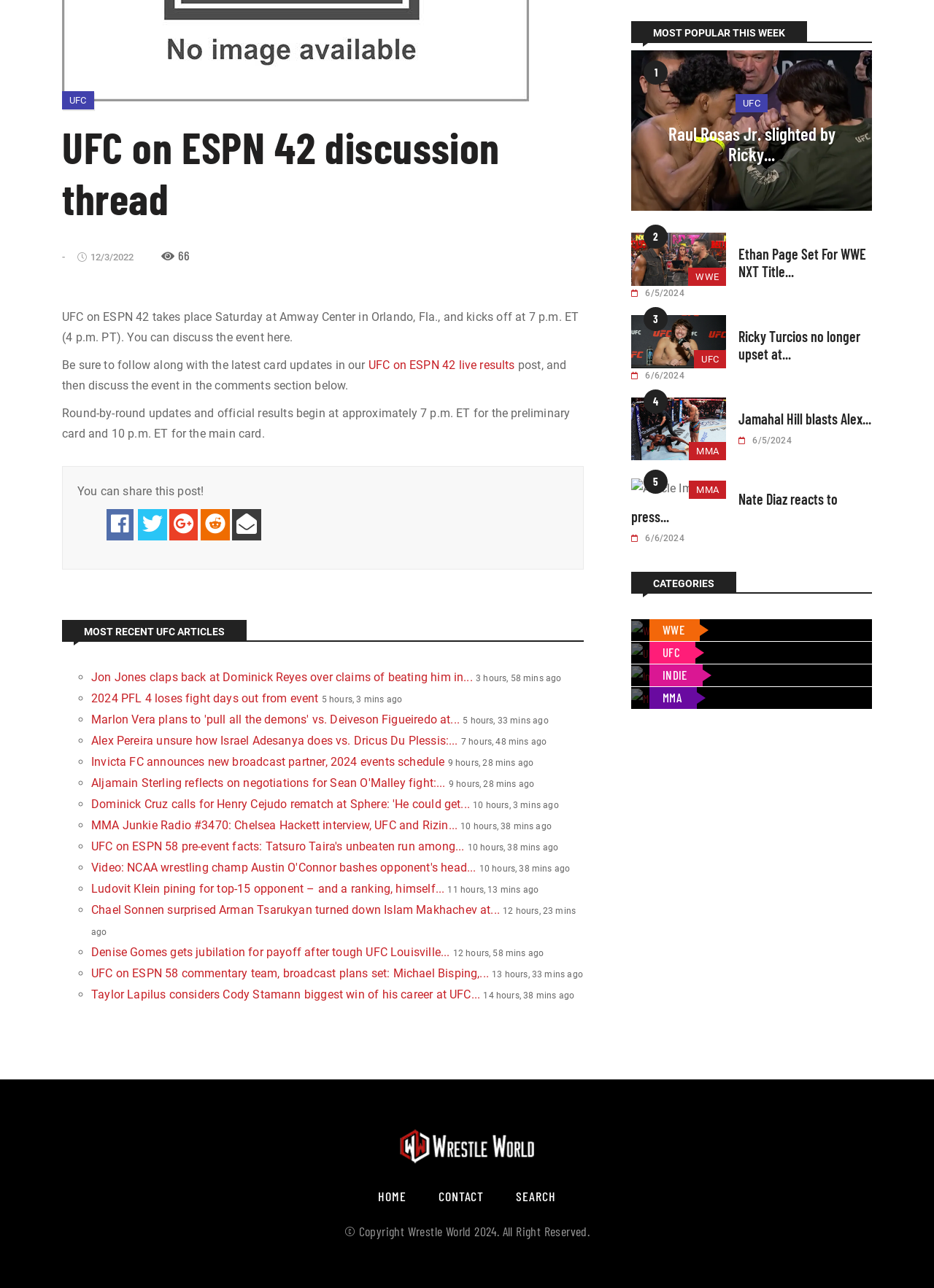Locate the bounding box of the user interface element based on this description: "WWE 0".

[0.676, 0.483, 0.74, 0.494]